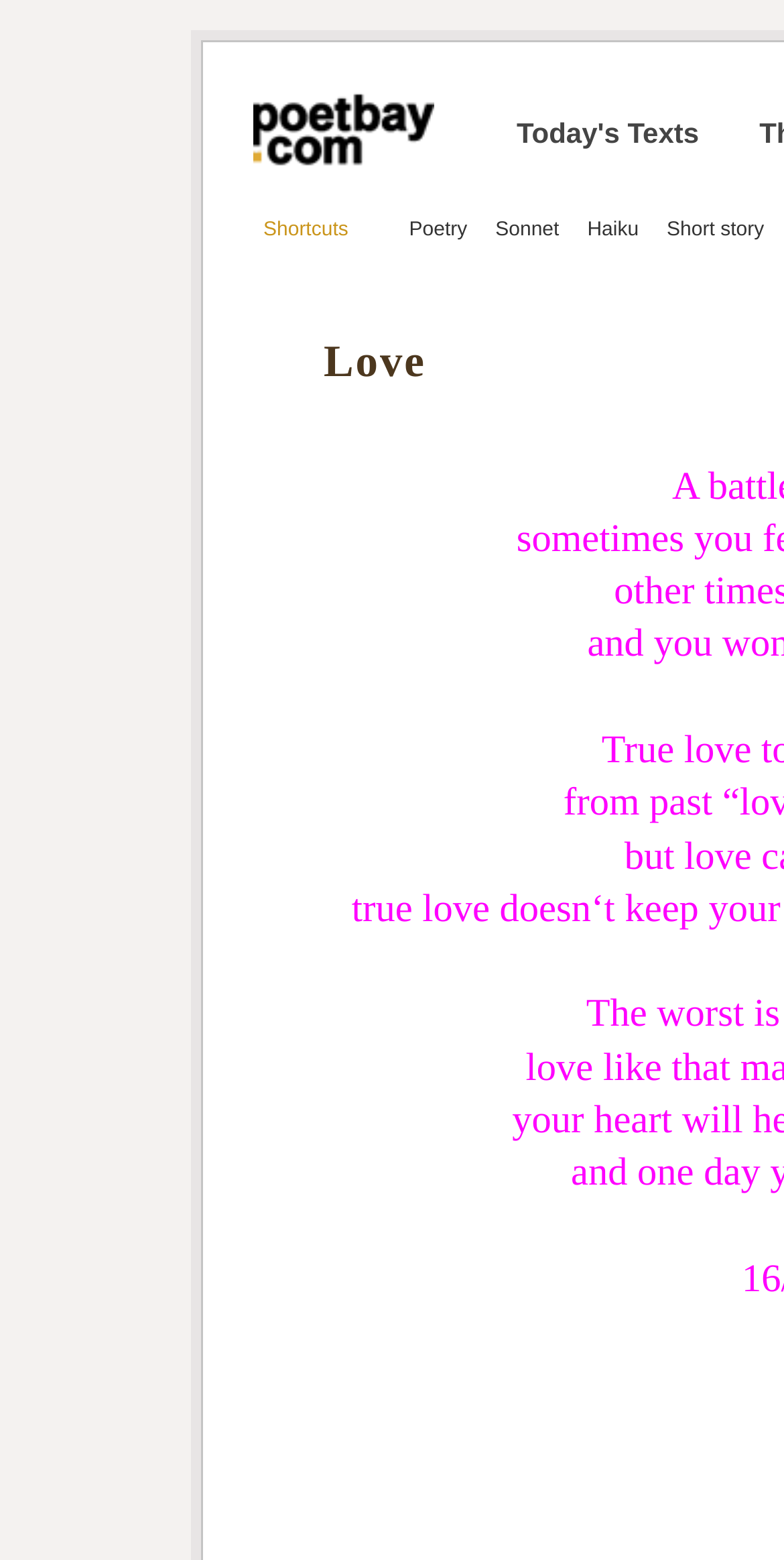Describe the webpage in detail, including text, images, and layout.

The webpage is a poetry-focused platform where users can publish their poems and short stories. At the top-left corner, there is a logo of PoetBay, accompanied by a link with the same description, "The PoetBay logo, welcome home!". 

To the right of the logo, there is a link titled "Today's Texts". Below the logo, there is a table cell containing shortcuts to different types of poetry and writing. This section is divided into four links: "Poetry", "Sonnet", "Haiku", and "Short story", which are arranged from left to right.